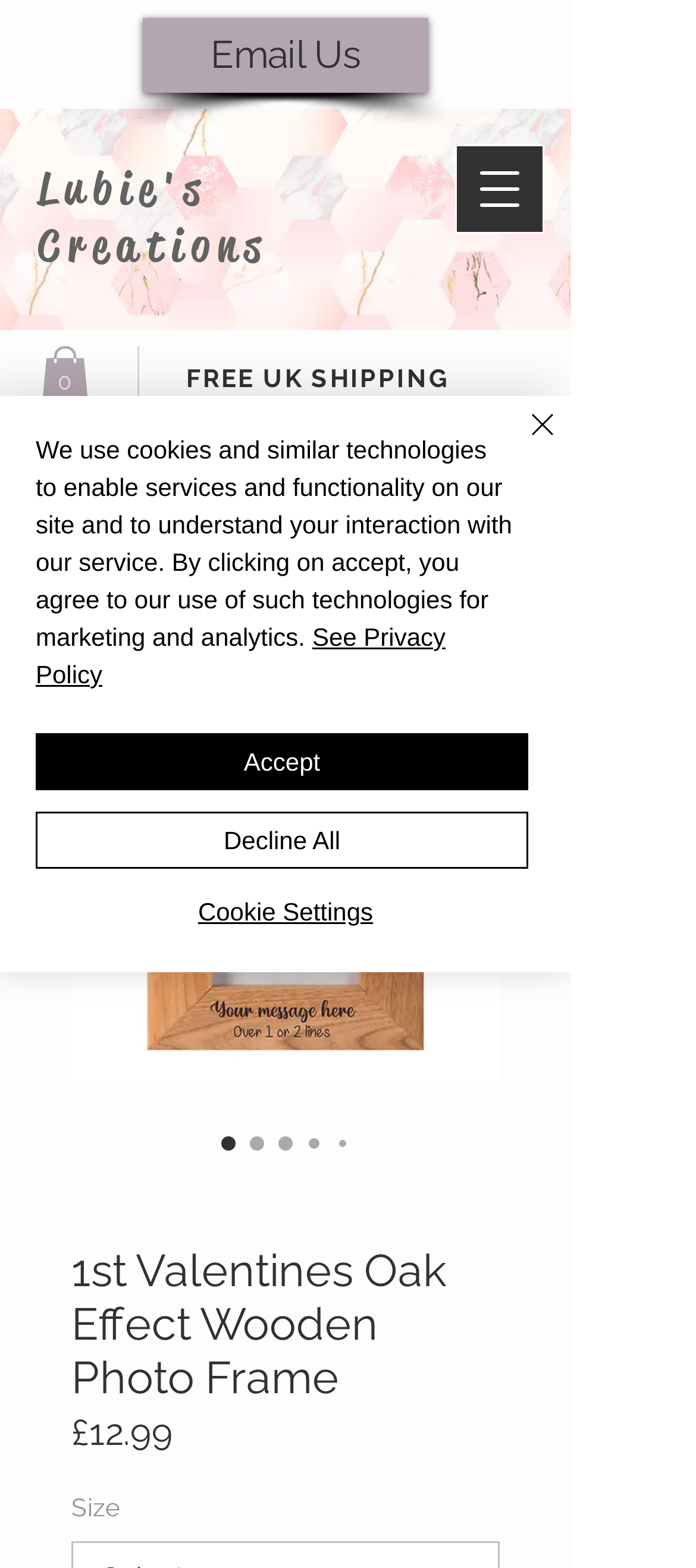Find the bounding box coordinates of the clickable area required to complete the following action: "Click the 'Email Us' link".

[0.205, 0.011, 0.615, 0.059]